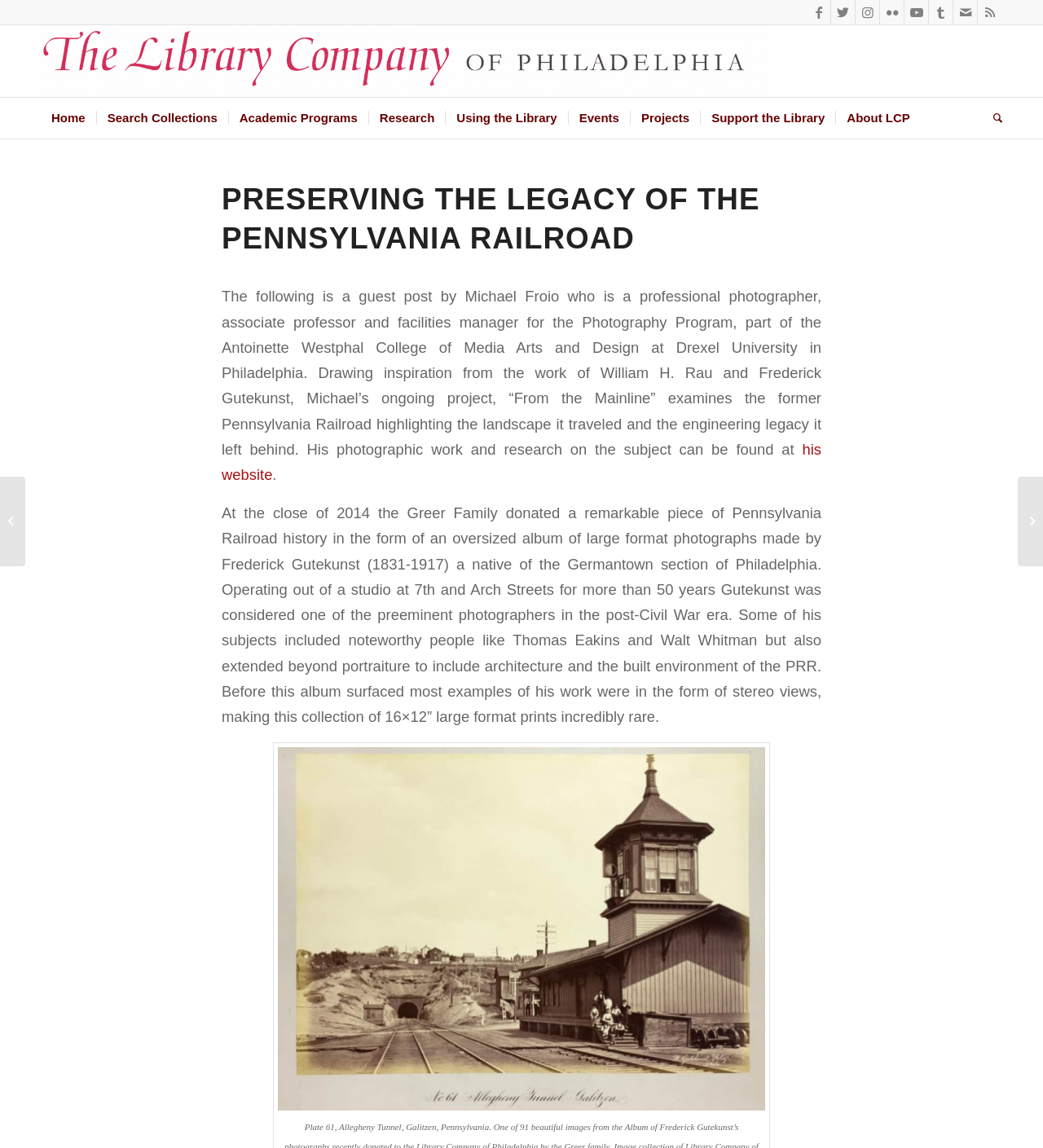Refer to the screenshot and give an in-depth answer to this question: How many menu items are there?

I counted the number of menu items by looking at the vertical menu on the left side of the webpage, and I found 10 menu items: Home, Search Collections, Academic Programs, Research, Using the Library, Events, Projects, Support the Library, About LCP, and Search.